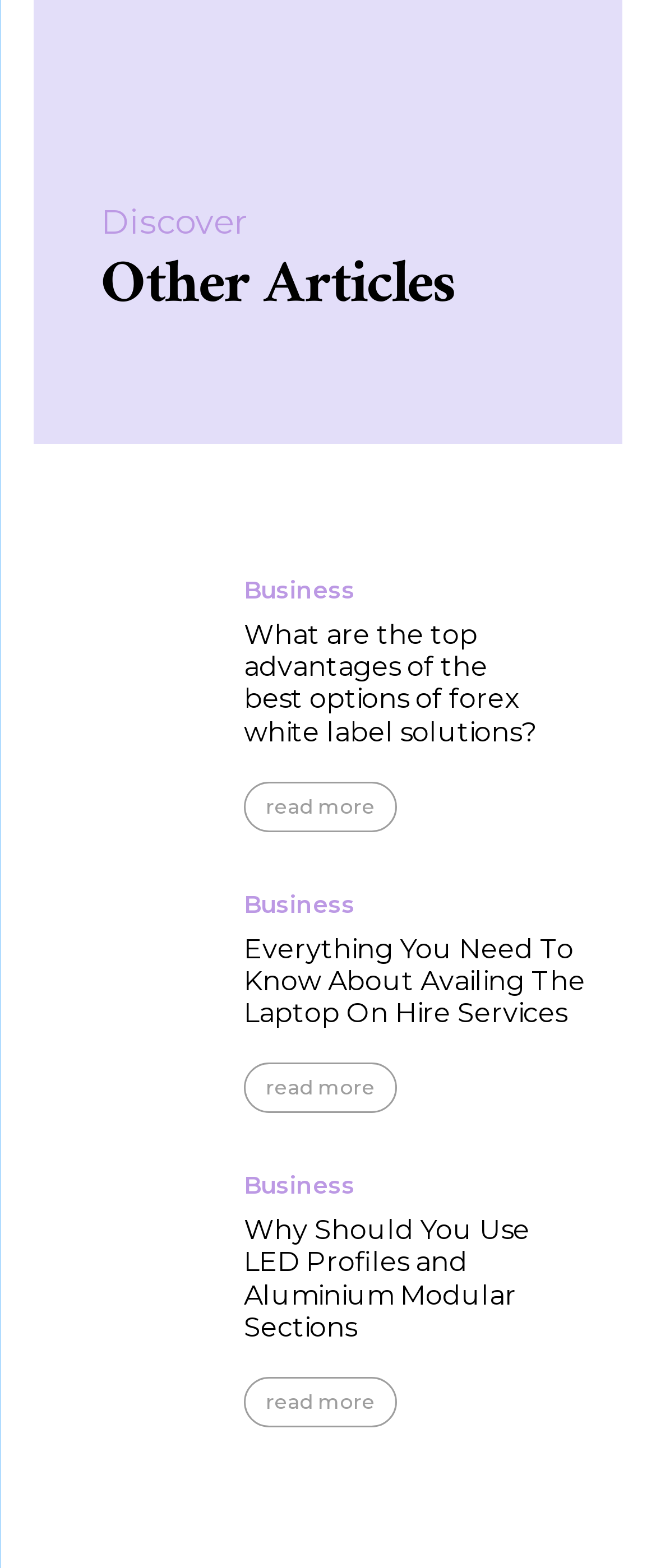Carefully examine the image and provide an in-depth answer to the question: How many articles are listed on the webpage?

There are three articles listed on the webpage, each with a link, heading, and 'read more' link, as seen from the structure of the webpage.